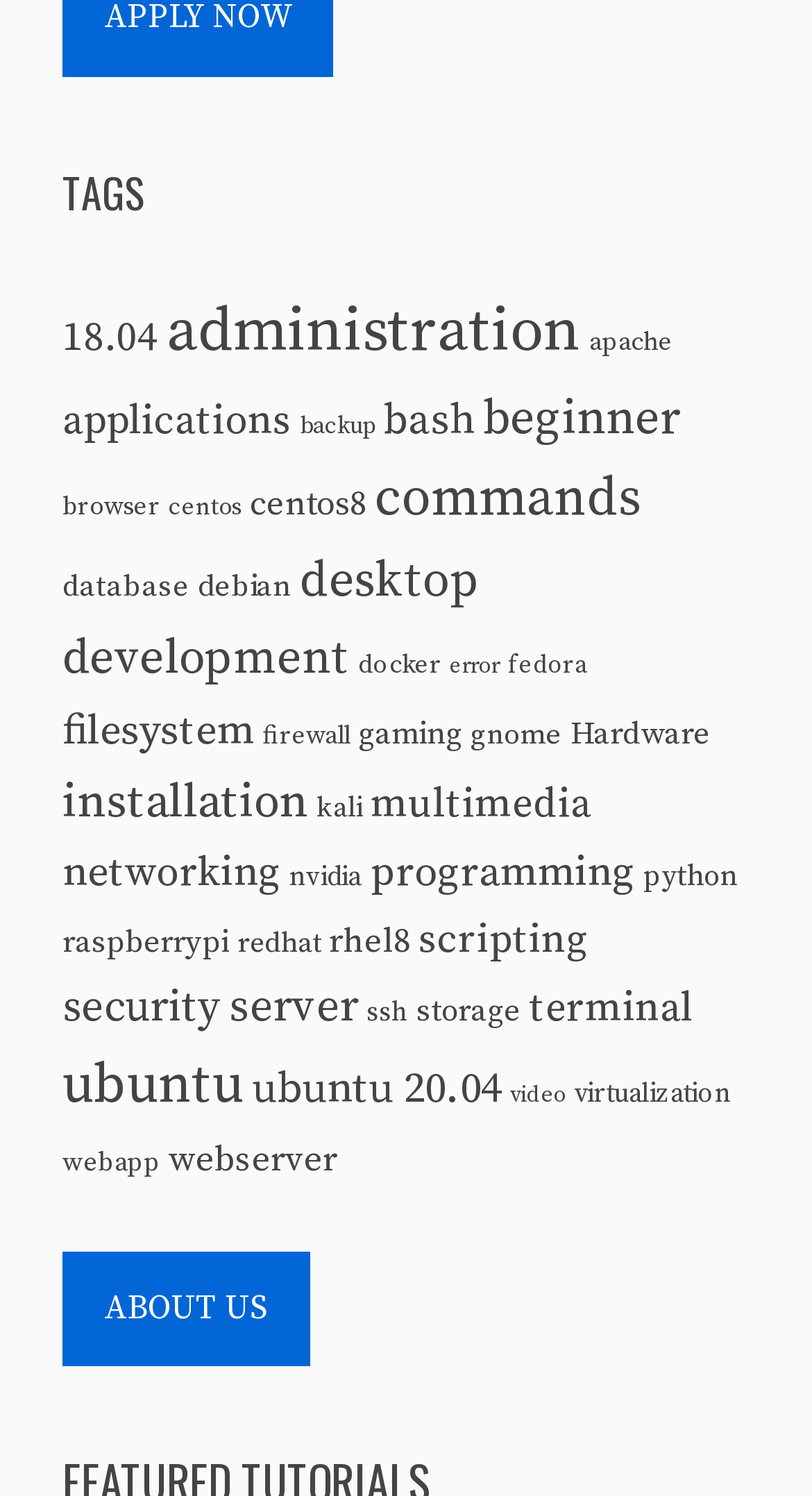What is the category with the most items?
Make sure to answer the question with a detailed and comprehensive explanation.

By examining the links on the webpage, I found that the category 'ubuntu' has the most items, with 741 items listed.